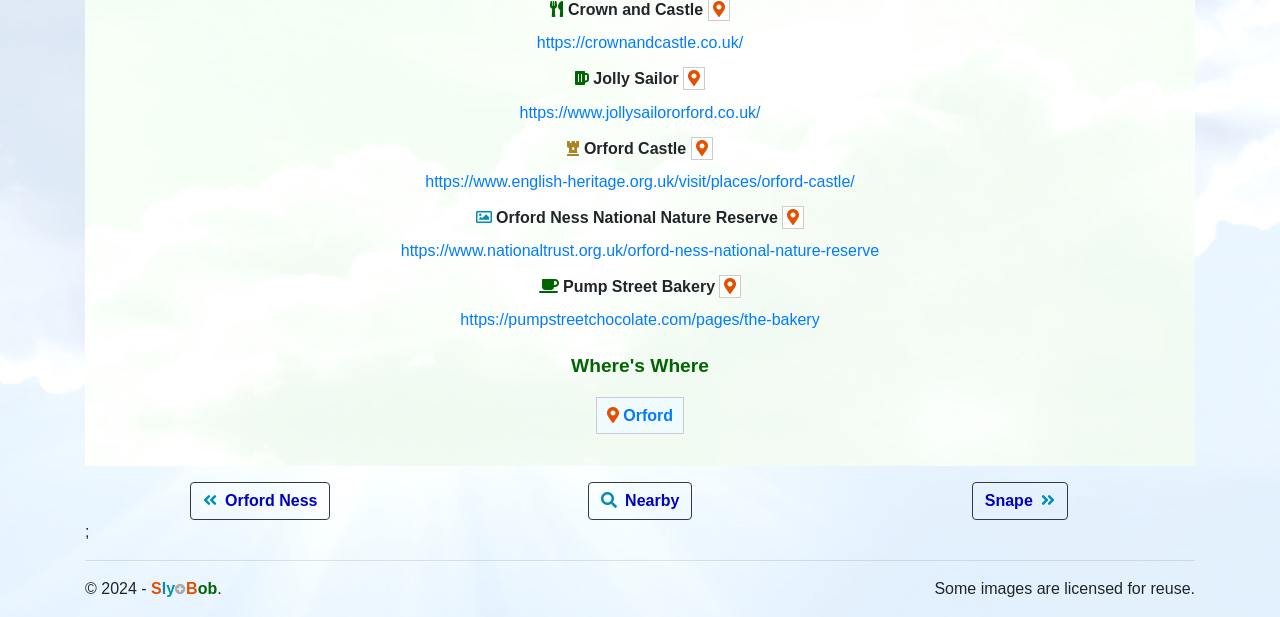Refer to the image and answer the question with as much detail as possible: What is the copyright year?

I found the answer by looking at the StaticText element with the text '© 2024 -' at coordinates [0.066, 0.94, 0.118, 0.968].